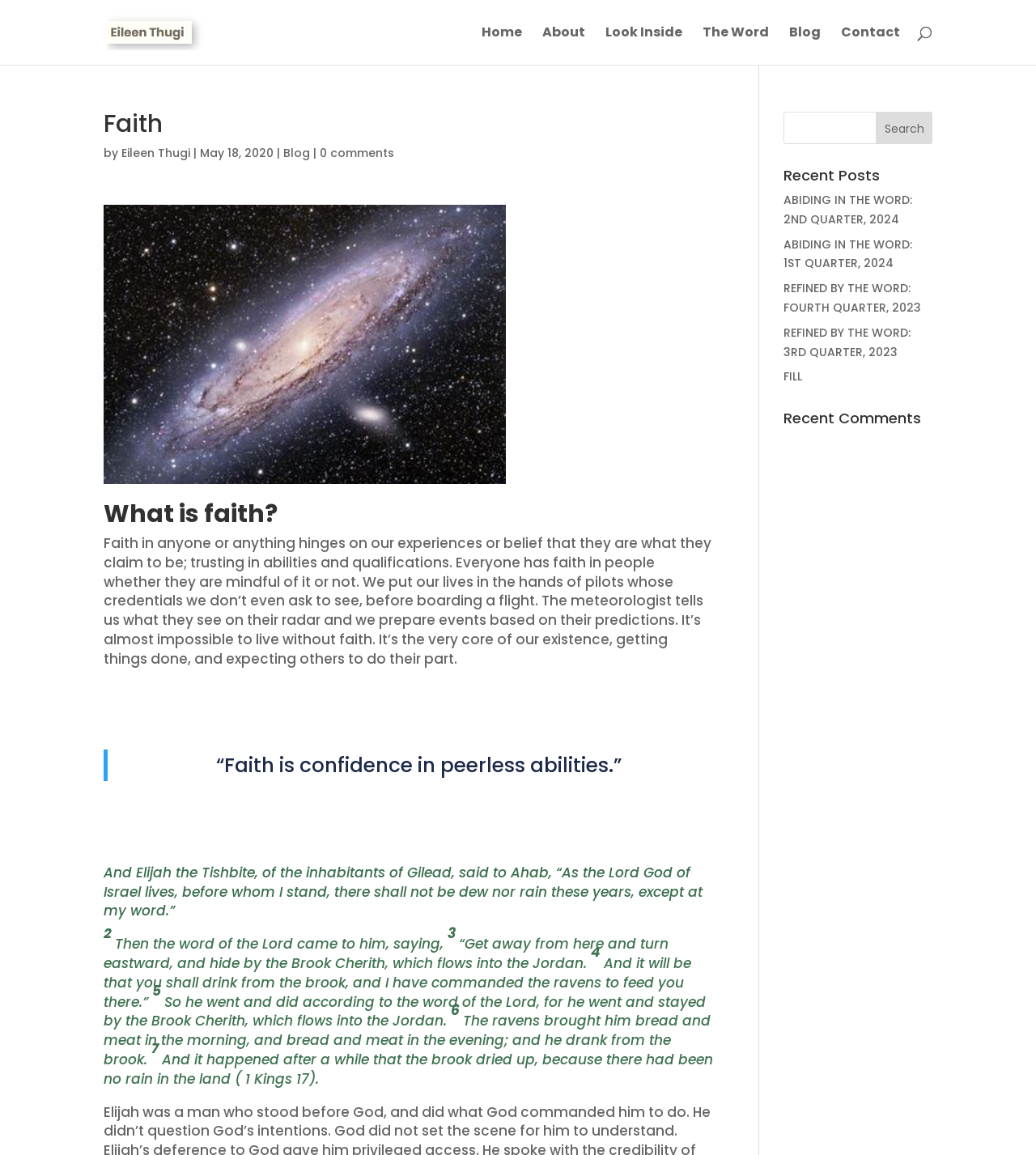Can you determine the bounding box coordinates of the area that needs to be clicked to fulfill the following instruction: "Get a quote"?

None